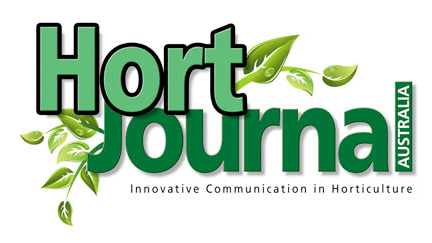What is the tagline of the journal?
From the image, respond using a single word or phrase.

Innovative Communication in Horticulture